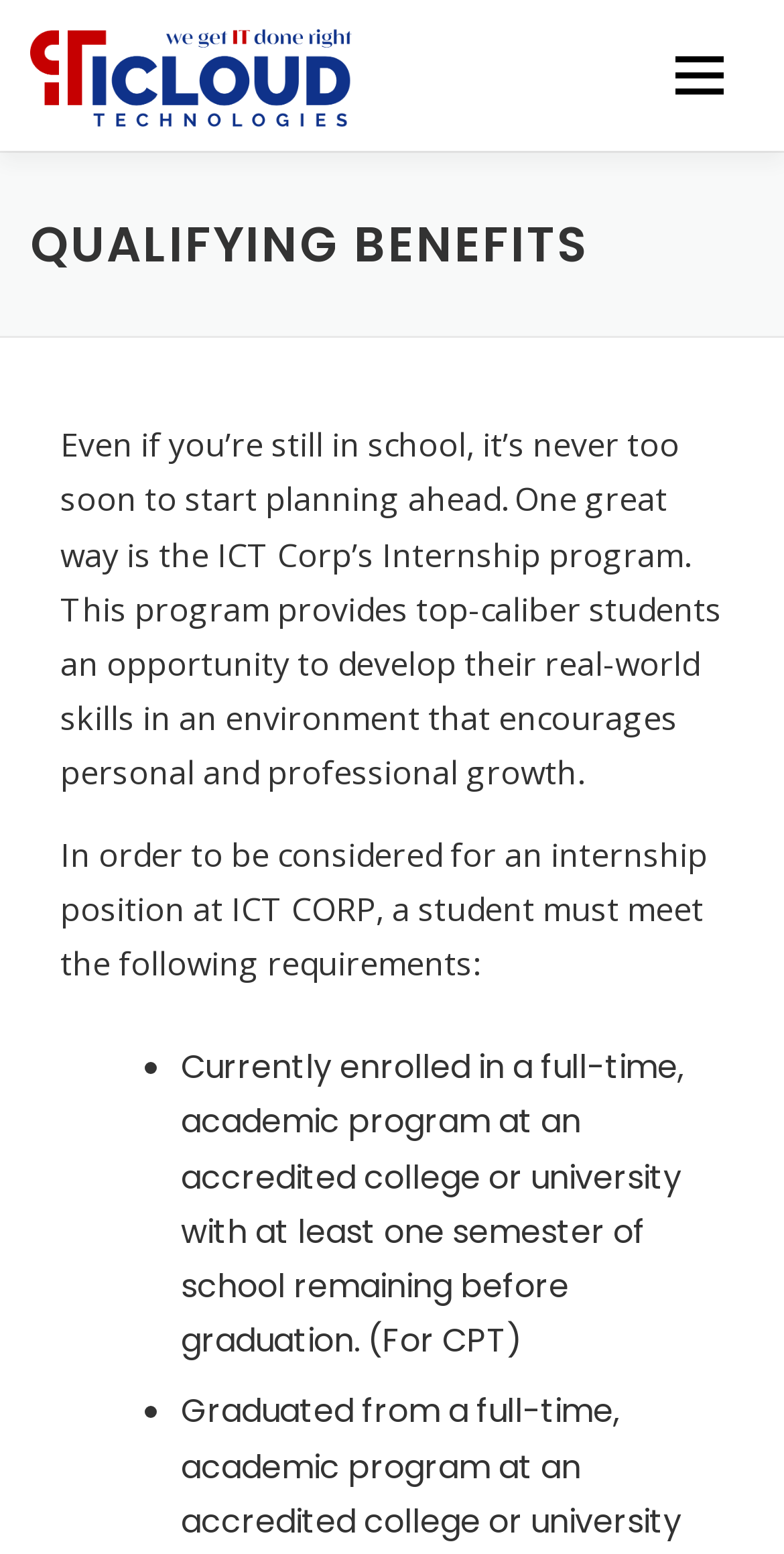Carefully observe the image and respond to the question with a detailed answer:
How many requirements are there to be considered for an internship position?

The webpage lists two requirements to be considered for an internship position at ICT Corp, which are currently enrolled in a full-time academic program and graduated from a full-time academic program.